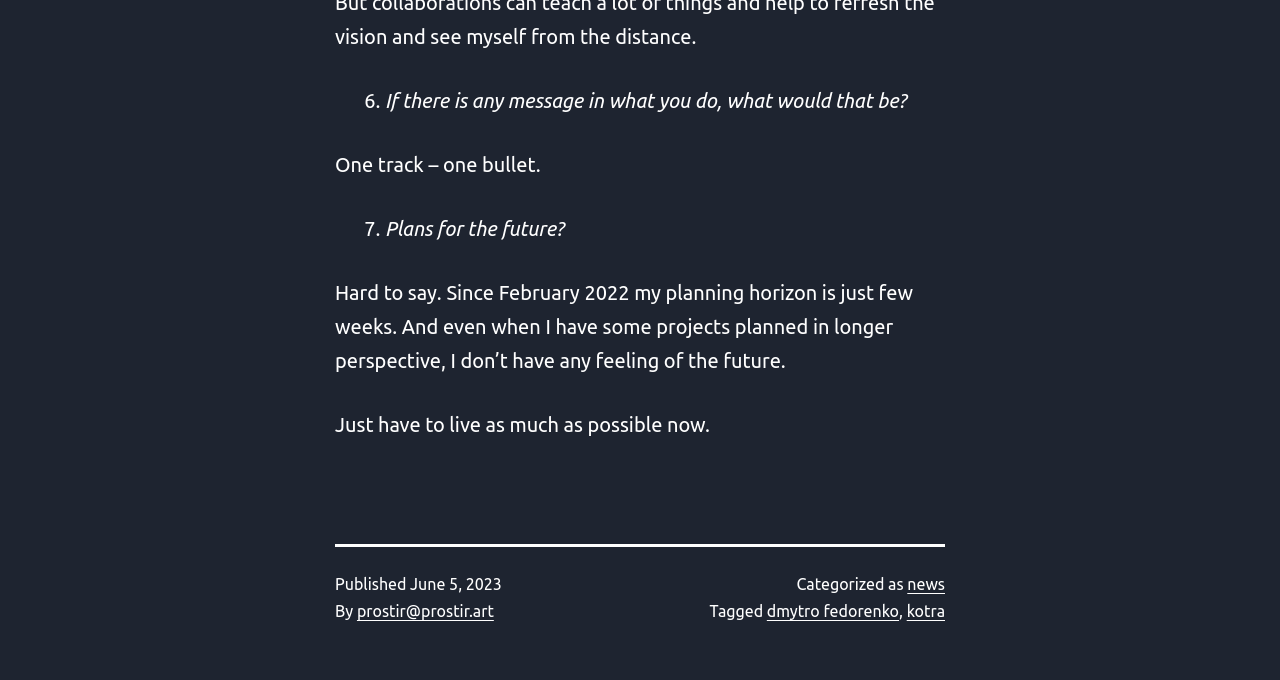Provide the bounding box coordinates for the UI element that is described as: "news".

[0.709, 0.846, 0.738, 0.872]